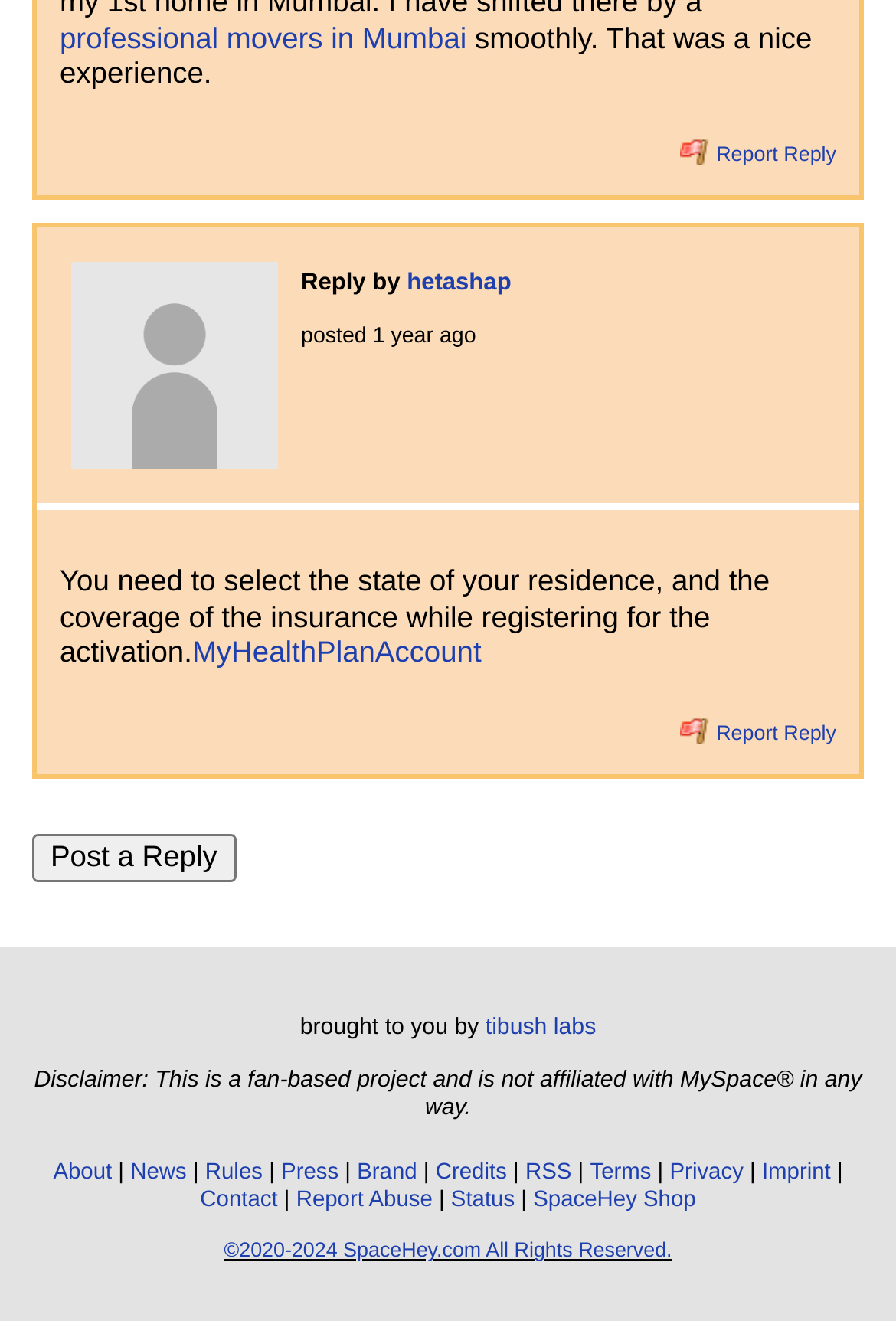Using the webpage screenshot, locate the HTML element that fits the following description and provide its bounding box: "Report Reply".

[0.757, 0.545, 0.933, 0.563]